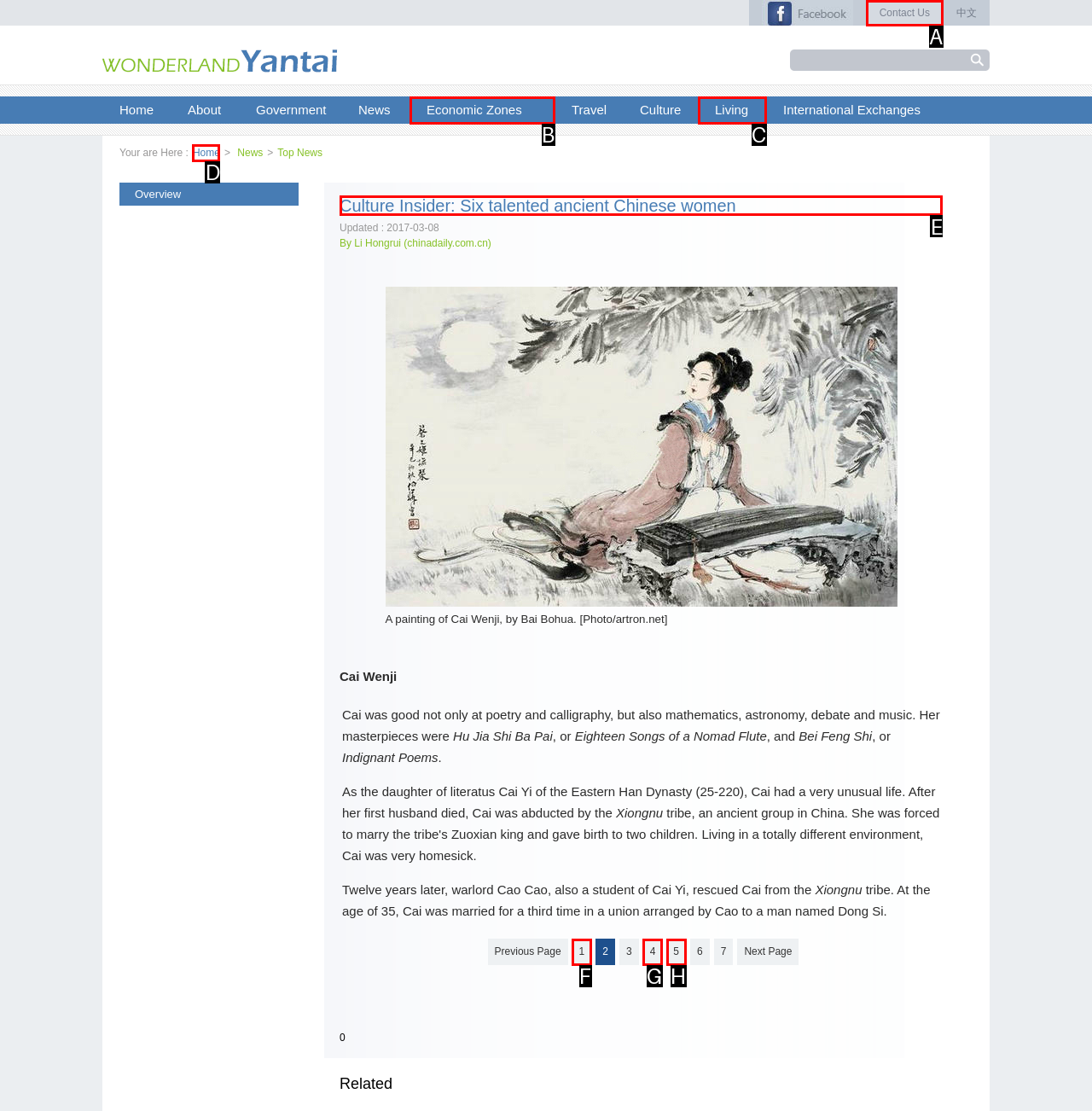Identify the correct option to click in order to accomplish the task: read the 'Culture Insider: Six talented ancient Chinese women' article Provide your answer with the letter of the selected choice.

E